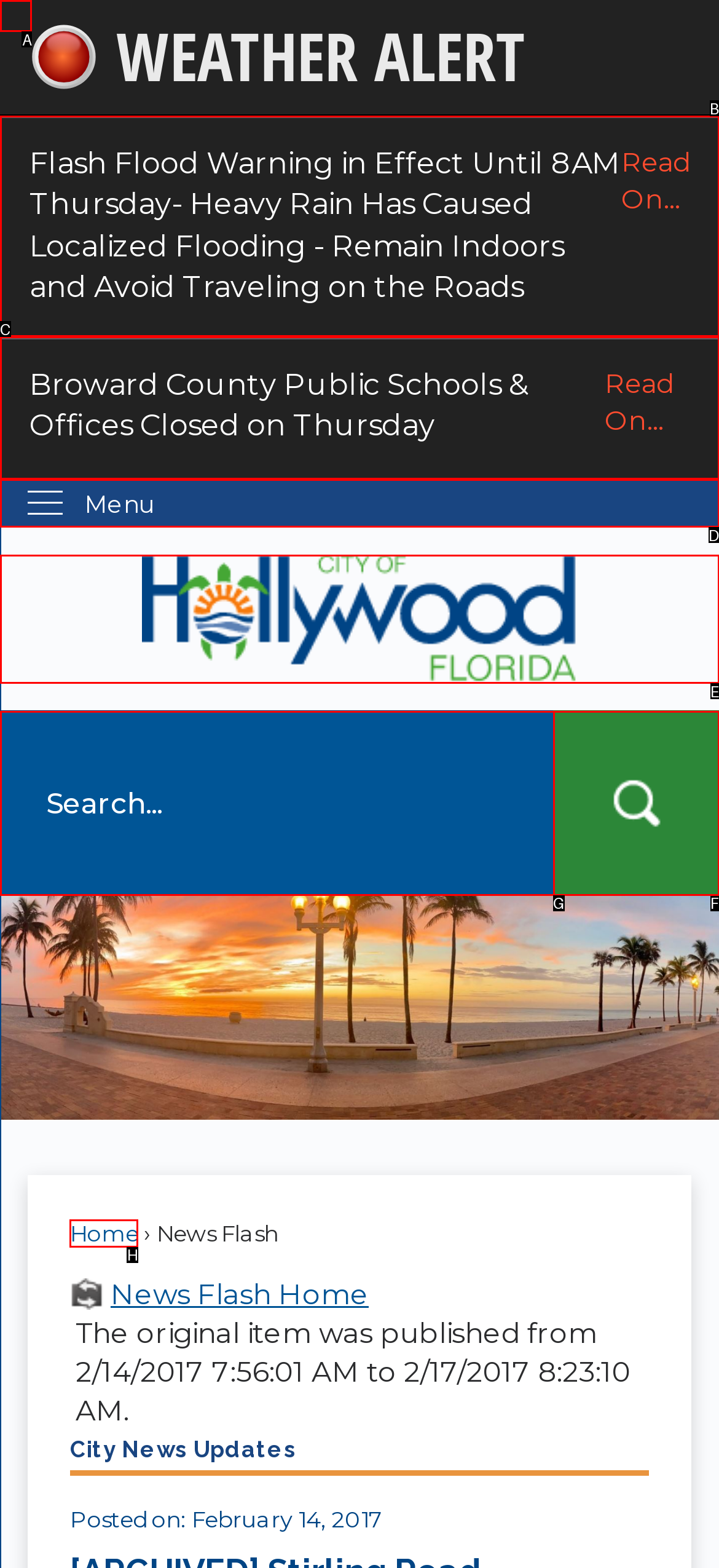Which option should be clicked to execute the task: Click the 'Shapelife' logo?
Reply with the letter of the chosen option.

None